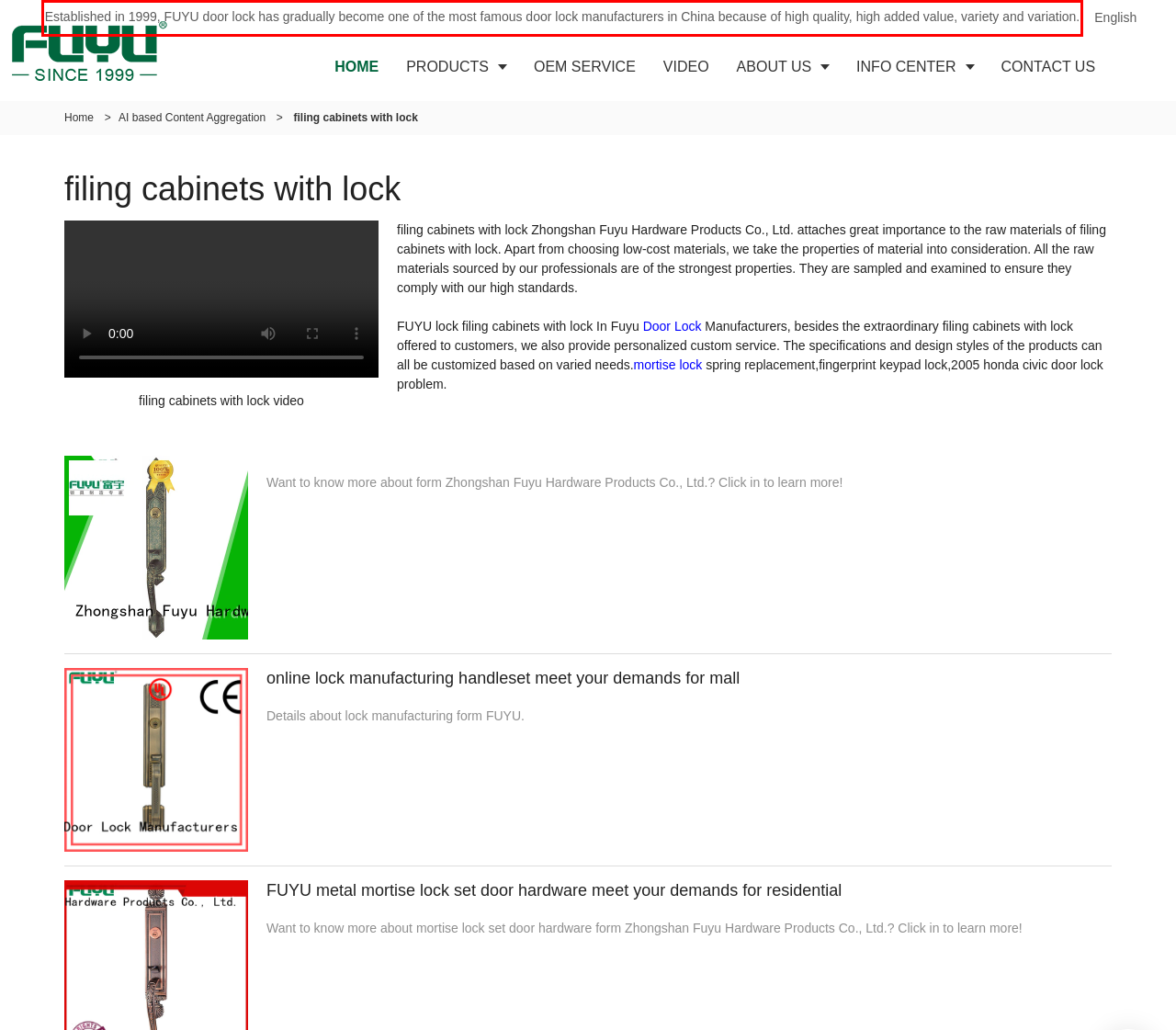View the screenshot of the webpage and identify the UI element surrounded by a red bounding box. Extract the text contained within this red bounding box.

Established in 1999, FUYU door lock has gradually become one of the most famous door lock manufacturers in China because of high quality, high added value, variety and variation.